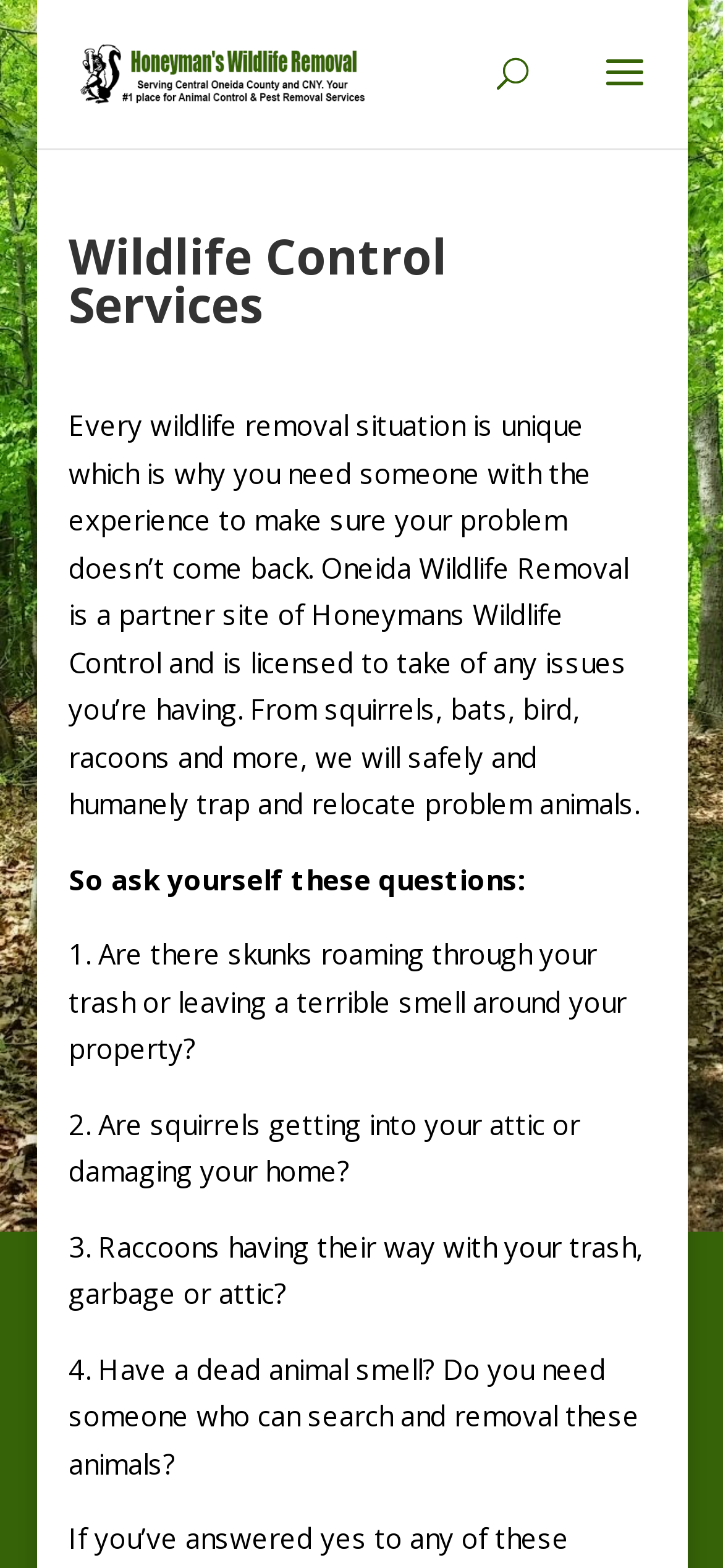What is the tone of the website's content?
From the details in the image, provide a complete and detailed answer to the question.

The text on the website is written in a helpful and informative tone, providing users with information about the services offered and the types of problems they can solve, rather than being promotional or sales-oriented.